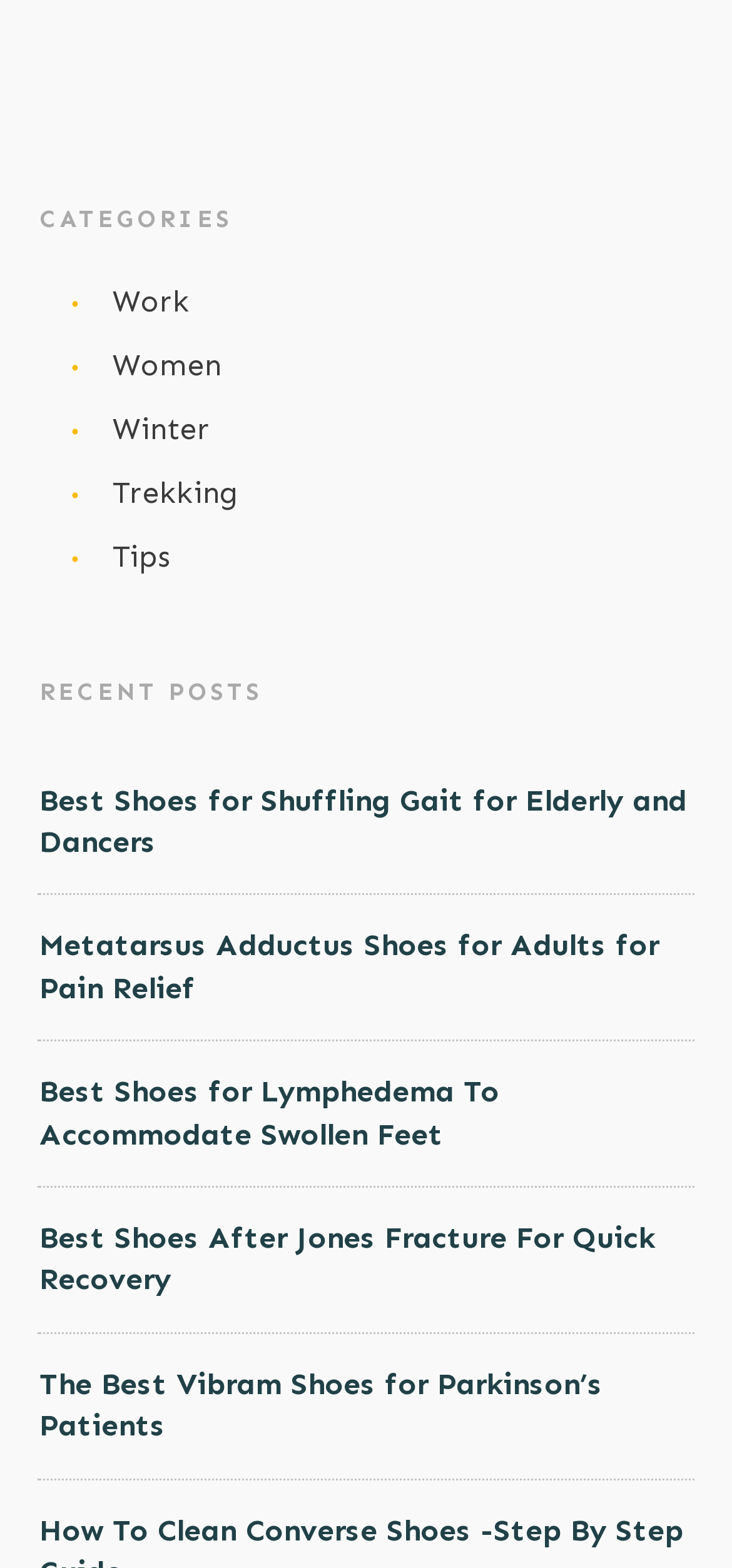Please reply to the following question with a single word or a short phrase:
What is the purpose of the links in the 'CATEGORIES' section?

To navigate to related topics